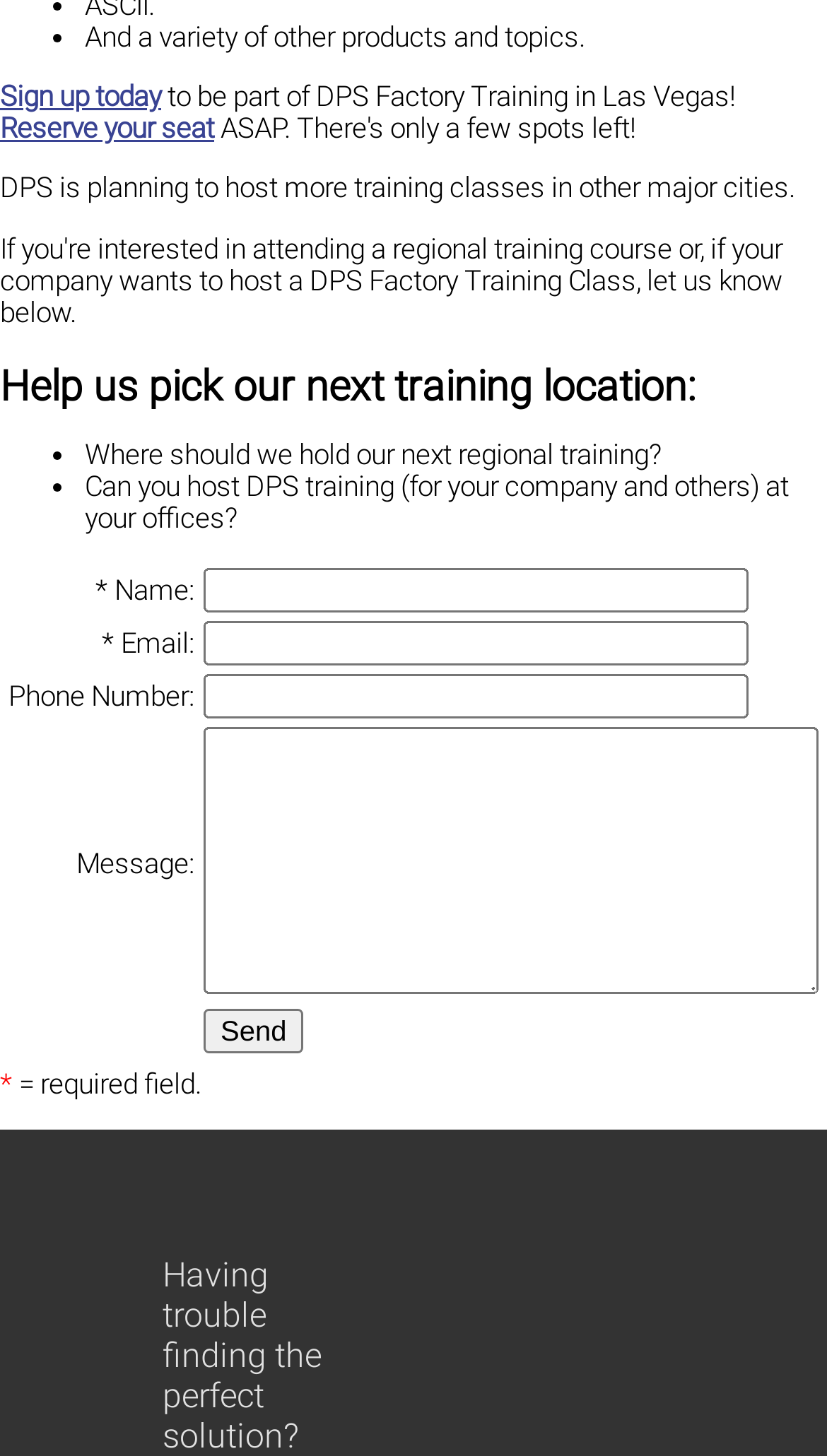Using details from the image, please answer the following question comprehensively:
What is the purpose of the 'Send' button?

The 'Send' button is used to submit the form, which contains fields for name, email, phone number, and message, likely to send a request or inquiry to the DPS team.